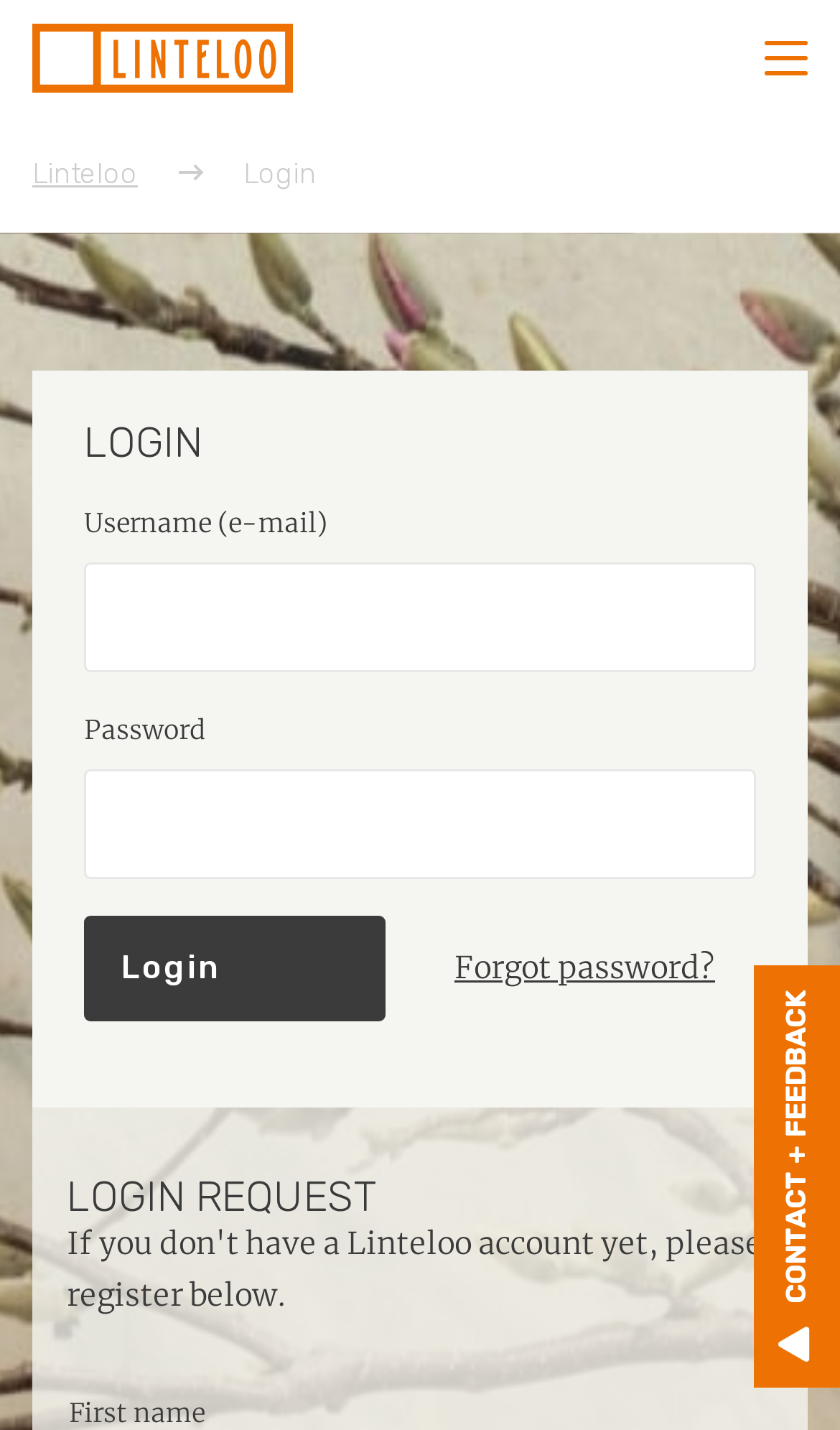What is the second input field for?
Give a single word or phrase answer based on the content of the image.

Password